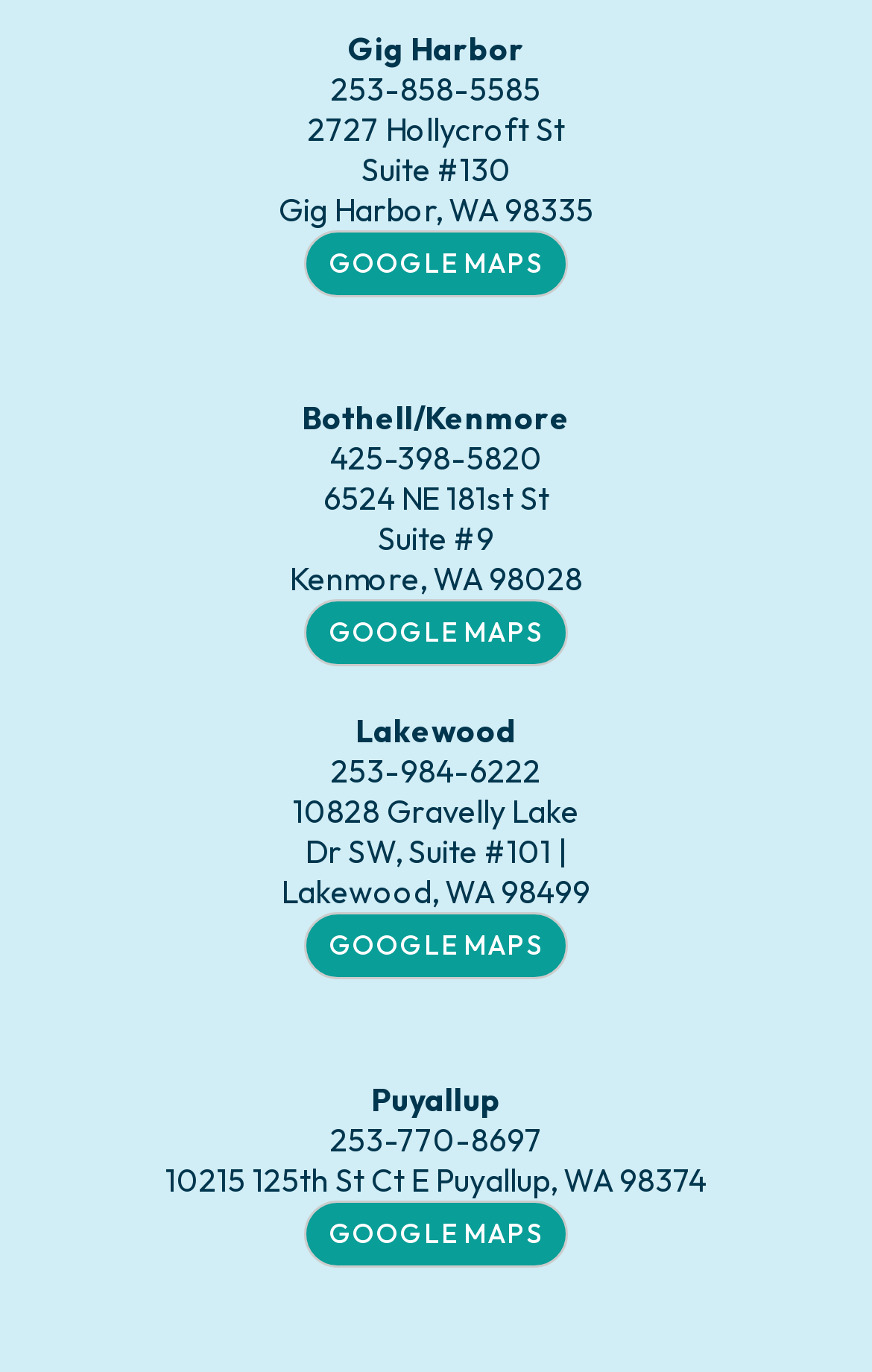Please locate the bounding box coordinates for the element that should be clicked to achieve the following instruction: "Search for something in the search box". Ensure the coordinates are given as four float numbers between 0 and 1, i.e., [left, top, right, bottom].

None